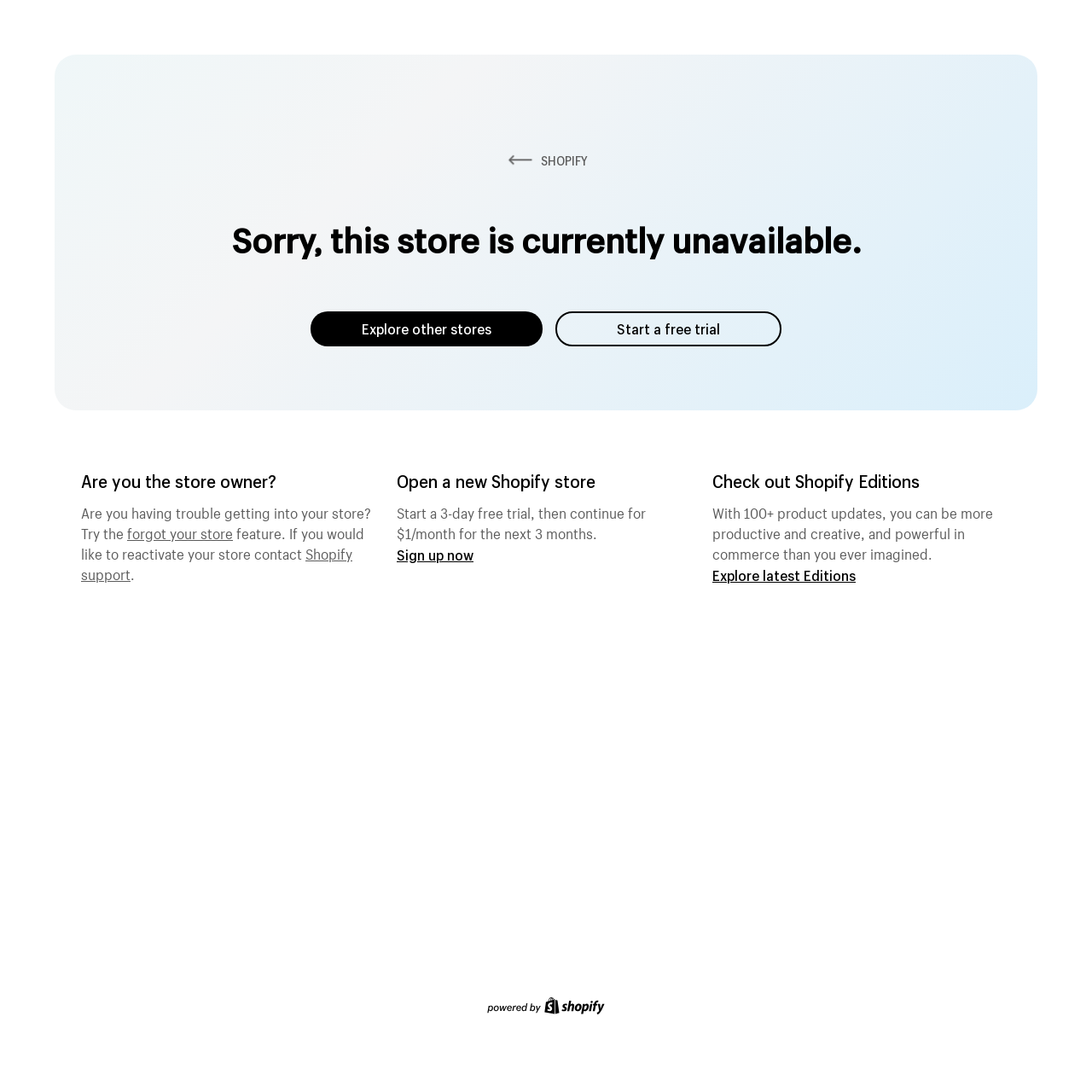Please examine the image and answer the question with a detailed explanation:
What is the cost of continuing the service after the free trial?

After the 3-day free trial, the cost of continuing the service is $1/month for the next 3 months, as stated in the text 'Start a 3-day free trial, then continue for $1/month for the next 3 months.' on the webpage.